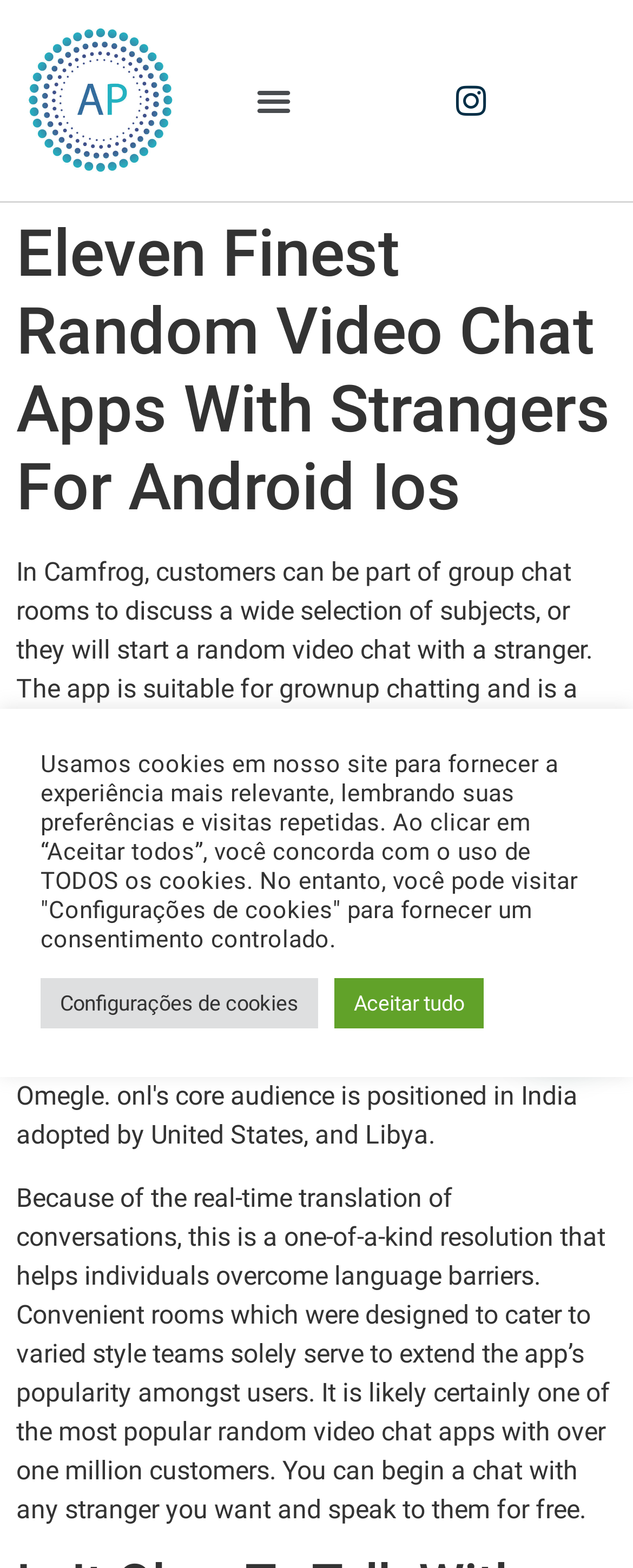What is the language of the cookie consent message? Analyze the screenshot and reply with just one word or a short phrase.

Portuguese